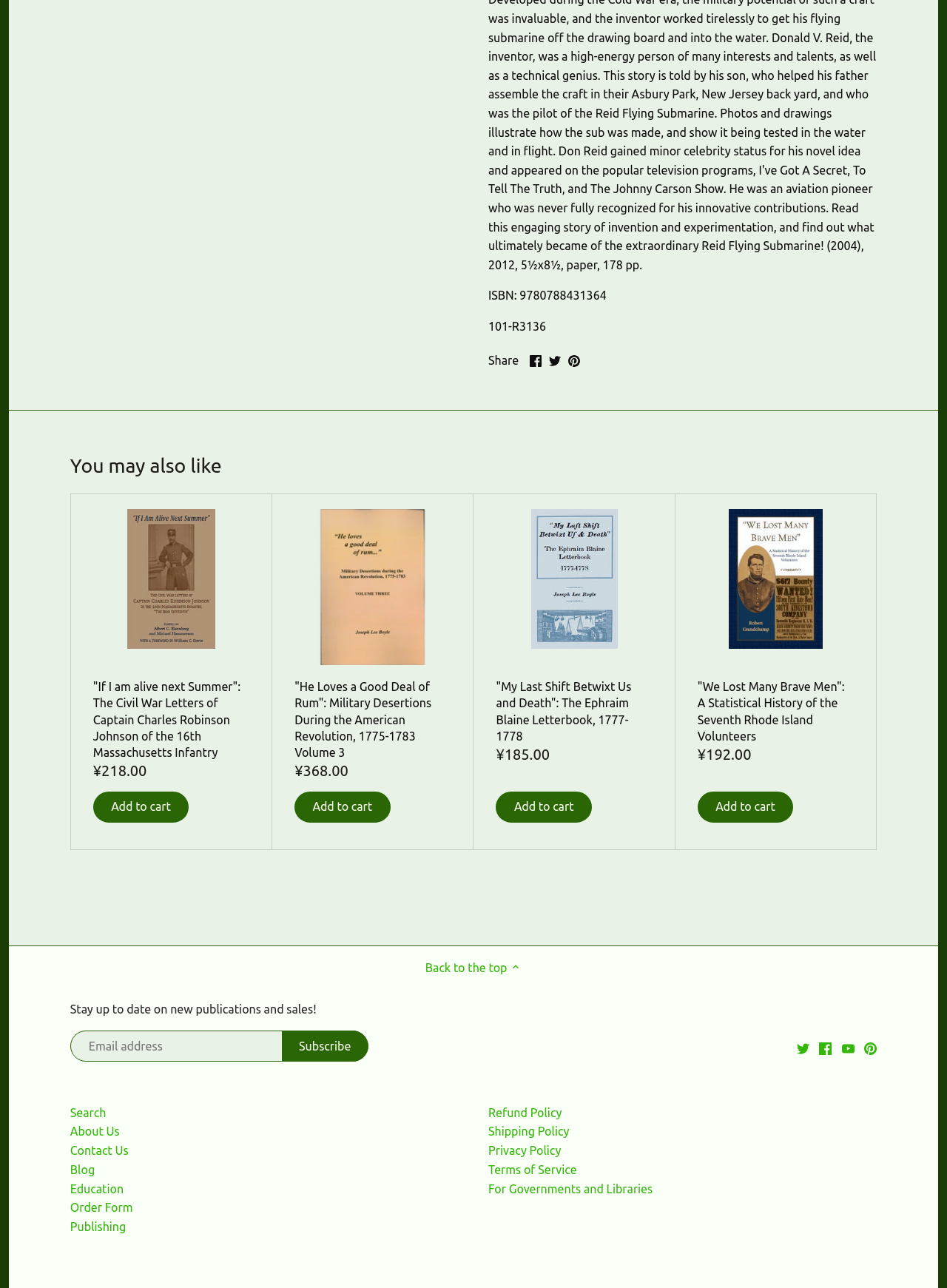Determine the bounding box coordinates of the UI element described by: "Ohio".

[0.016, 0.737, 0.292, 0.755]